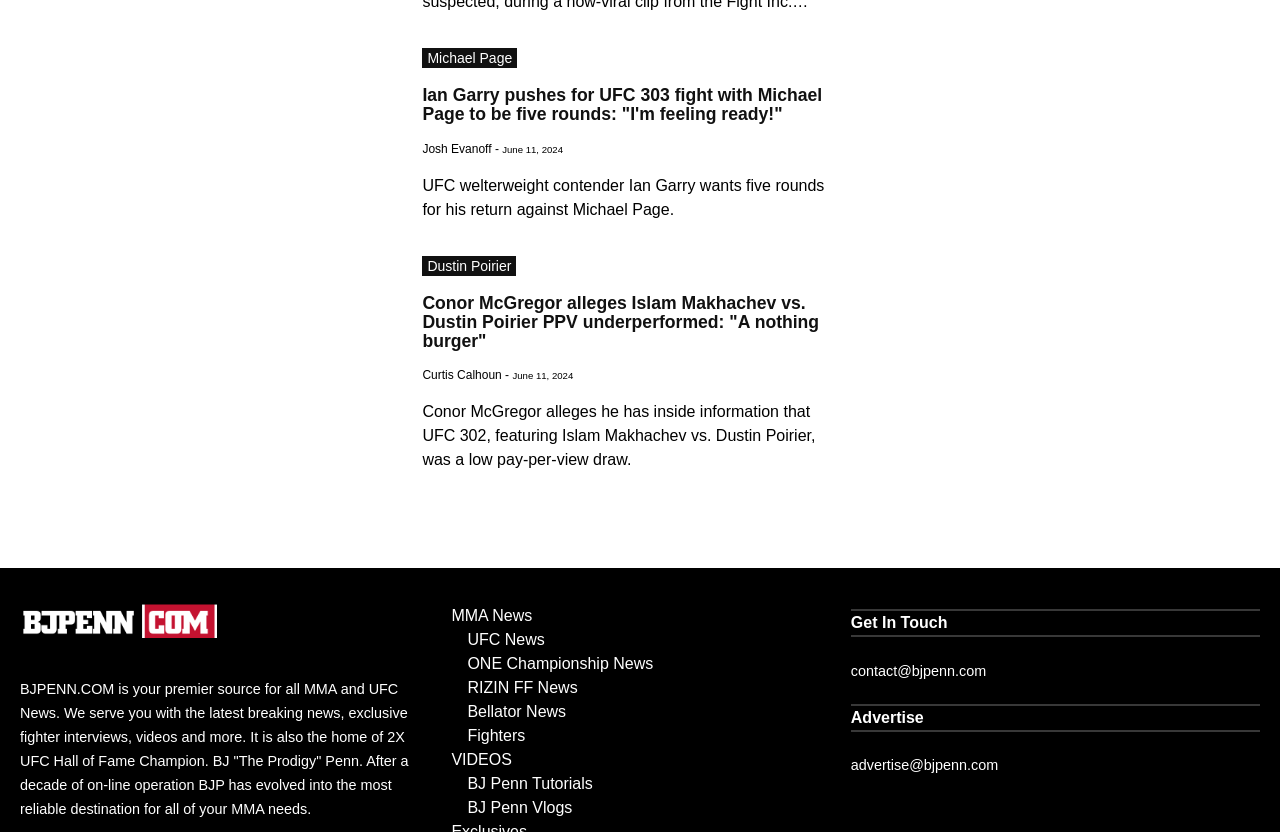Please locate the bounding box coordinates of the element that needs to be clicked to achieve the following instruction: "Read more about Ian Garry and Michael Page". The coordinates should be four float numbers between 0 and 1, i.e., [left, top, right, bottom].

[0.094, 0.055, 0.305, 0.238]